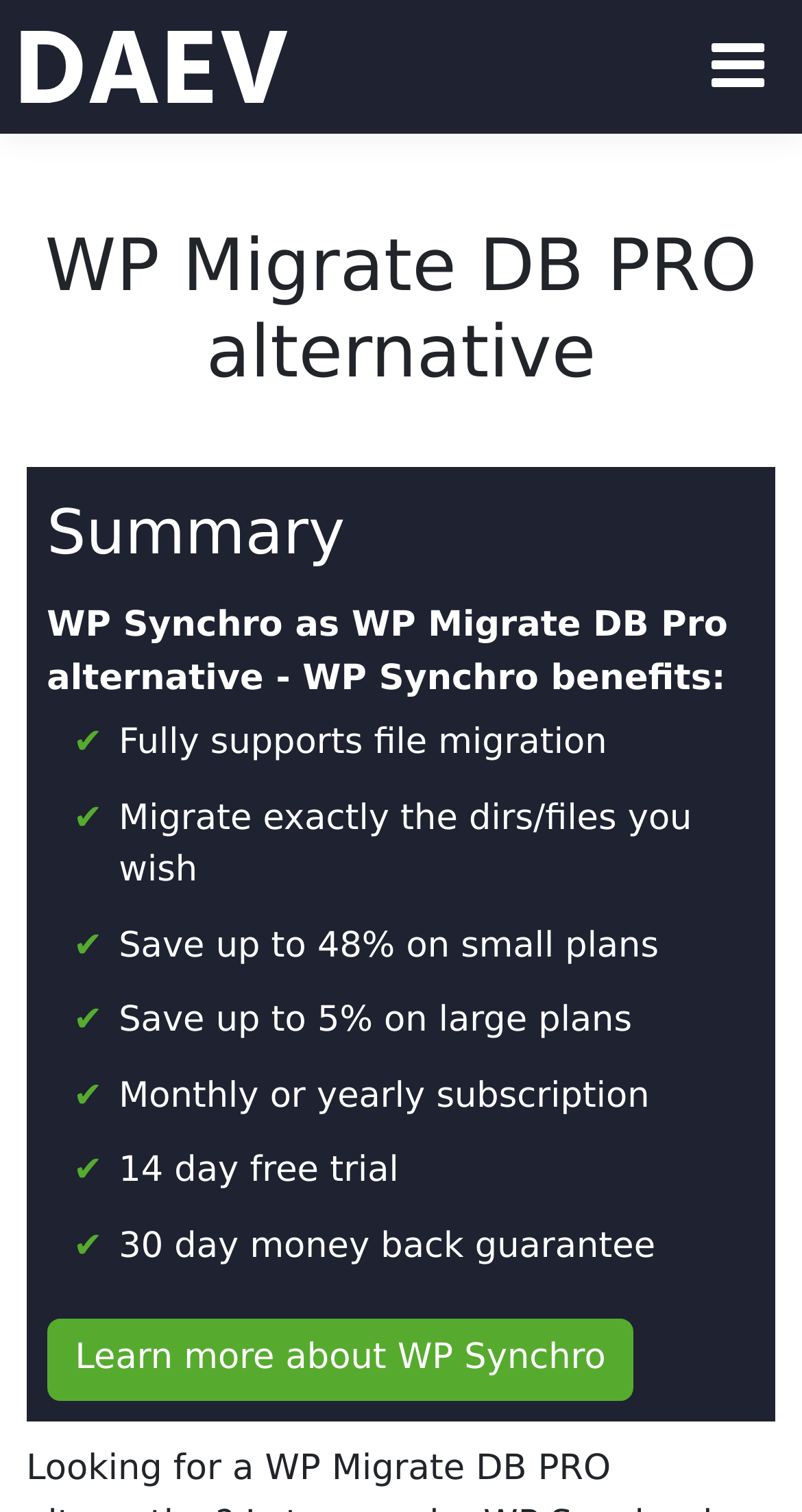Describe in detail what you see on the webpage.

The webpage is about WP Synchro as an alternative to WP Migrate DB PRO. At the top, there is a link and an image, likely a logo, positioned side by side. Below them, a prominent heading reads "WP Migrate DB PRO alternative". 

To the right of the heading, there is a section with a title "Summary". Below the summary title, a paragraph of text explains the benefits of using WP Synchro as an alternative, stating "WP Synchro as WP Migrate DB Pro alternative - WP Synchro benefits:". 

Underneath this paragraph, there are six bullet points or short sentences, each highlighting a specific advantage of WP Synchro. These points are positioned in a vertical list, with the first one being "Fully supports file migration", followed by "Migrate exactly the dirs/files you wish", and so on. 

At the bottom of the page, there is a call-to-action link "Learn more about WP Synchro", which is centered and separated from the rest of the content.